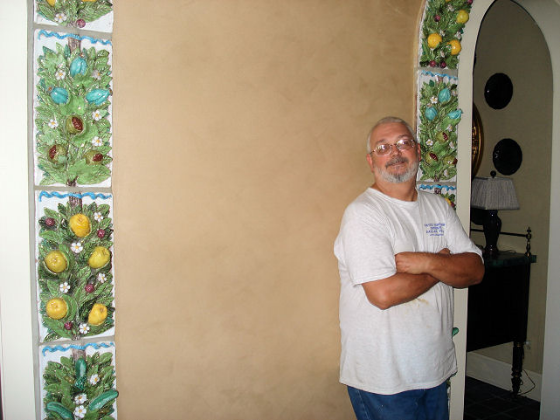Analyze the image and provide a detailed answer to the question: What colors are depicted on the archway?

The caption describes the archway as being adorned with vibrant greens, yellows, and blues, which adds a lively touch to the otherwise neutral-toned wall.